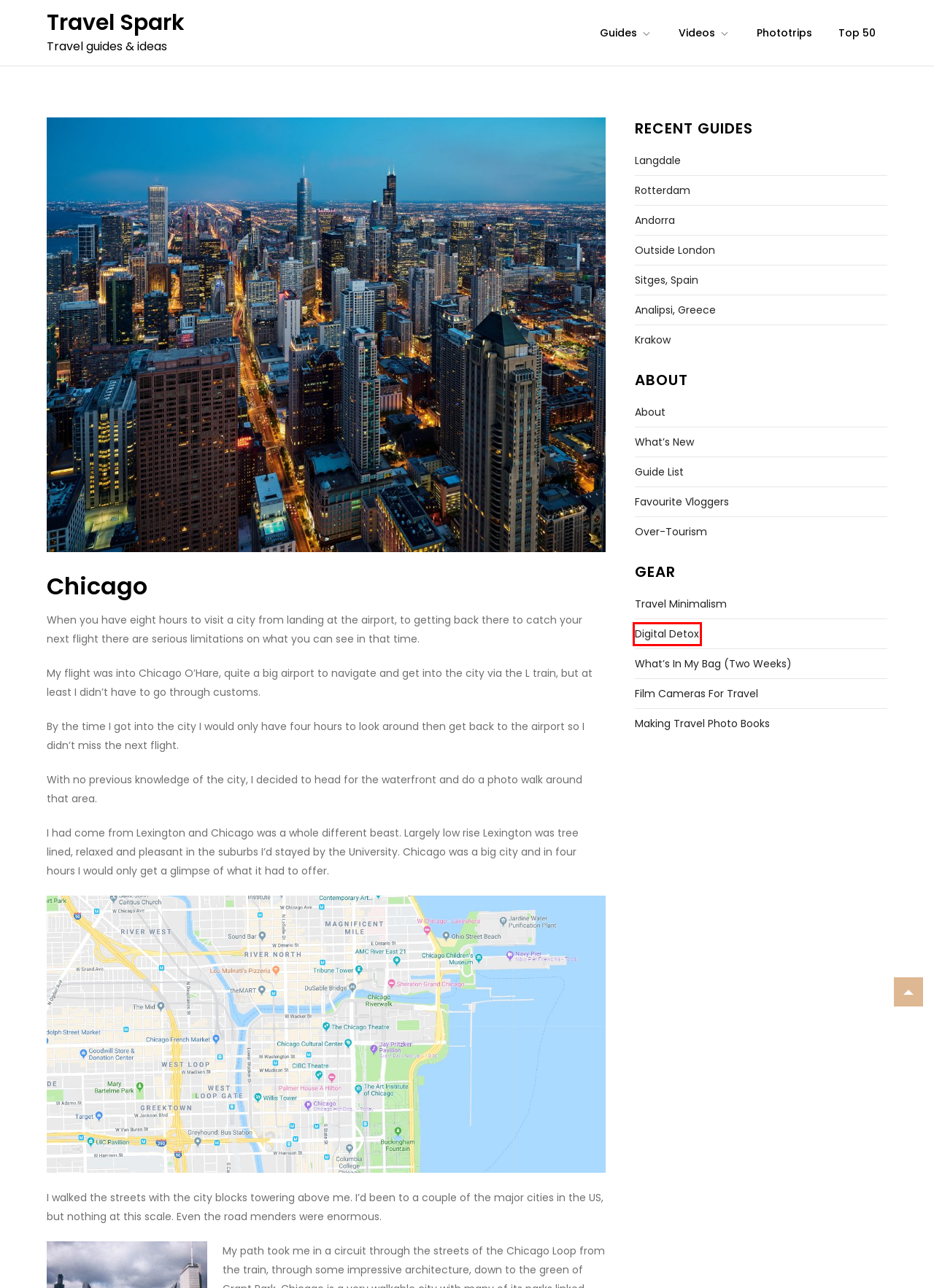Examine the screenshot of a webpage with a red bounding box around a specific UI element. Identify which webpage description best matches the new webpage that appears after clicking the element in the red bounding box. Here are the candidates:
A. Analipsi, Greece | Travel Spark
B. Guides | Travel Spark
C. Krakow | Travel Spark
D. Videos | Travel Spark
E. Choosing your next trip? We can help give you some ideas
F. What’s in my bag (two weeks) | Travel Spark
G. Digital Detox | Travel Spark
H. Rotterdam | Travel Spark

G